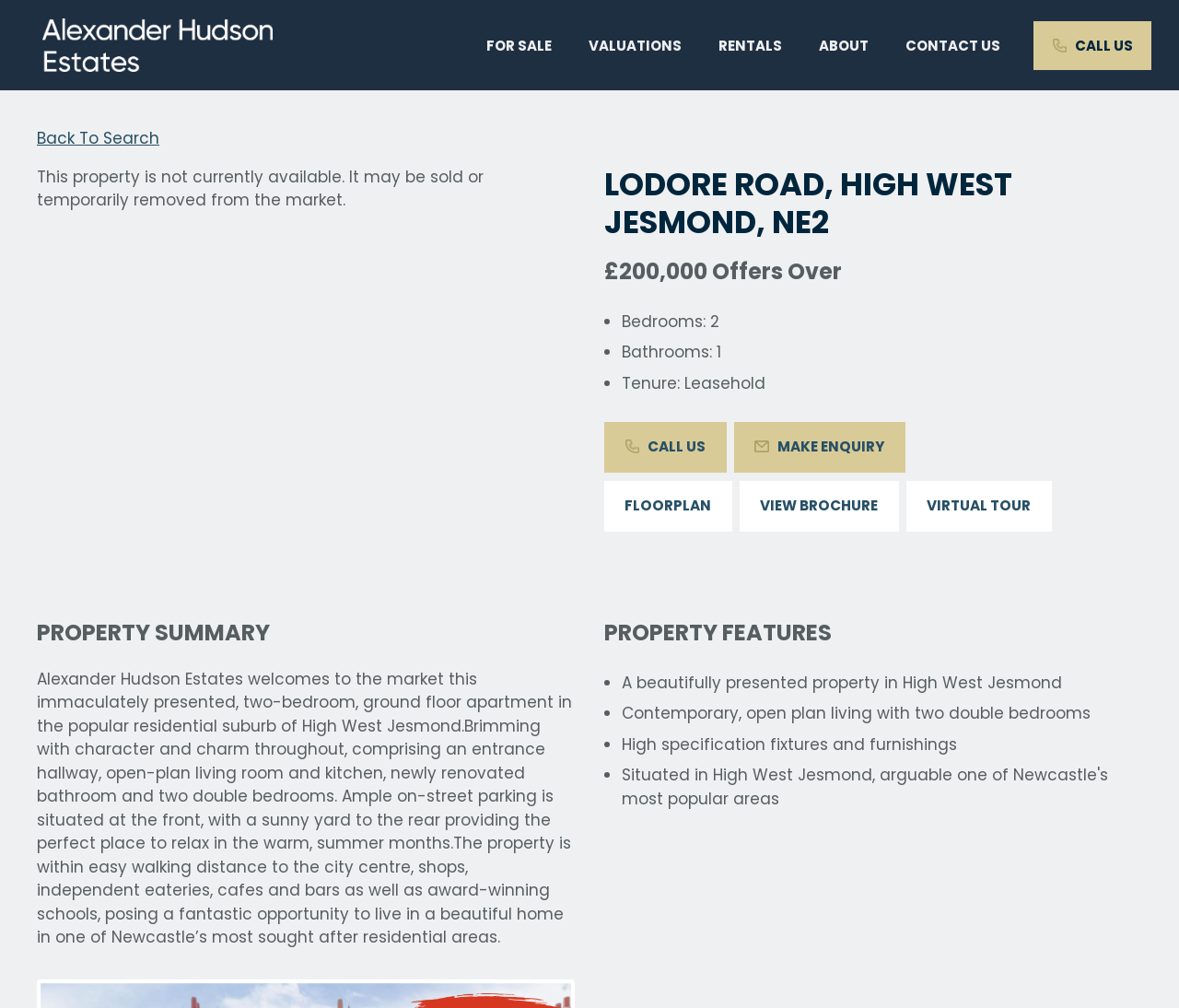Determine the bounding box coordinates of the region I should click to achieve the following instruction: "Make an enquiry". Ensure the bounding box coordinates are four float numbers between 0 and 1, i.e., [left, top, right, bottom].

[0.623, 0.419, 0.768, 0.469]